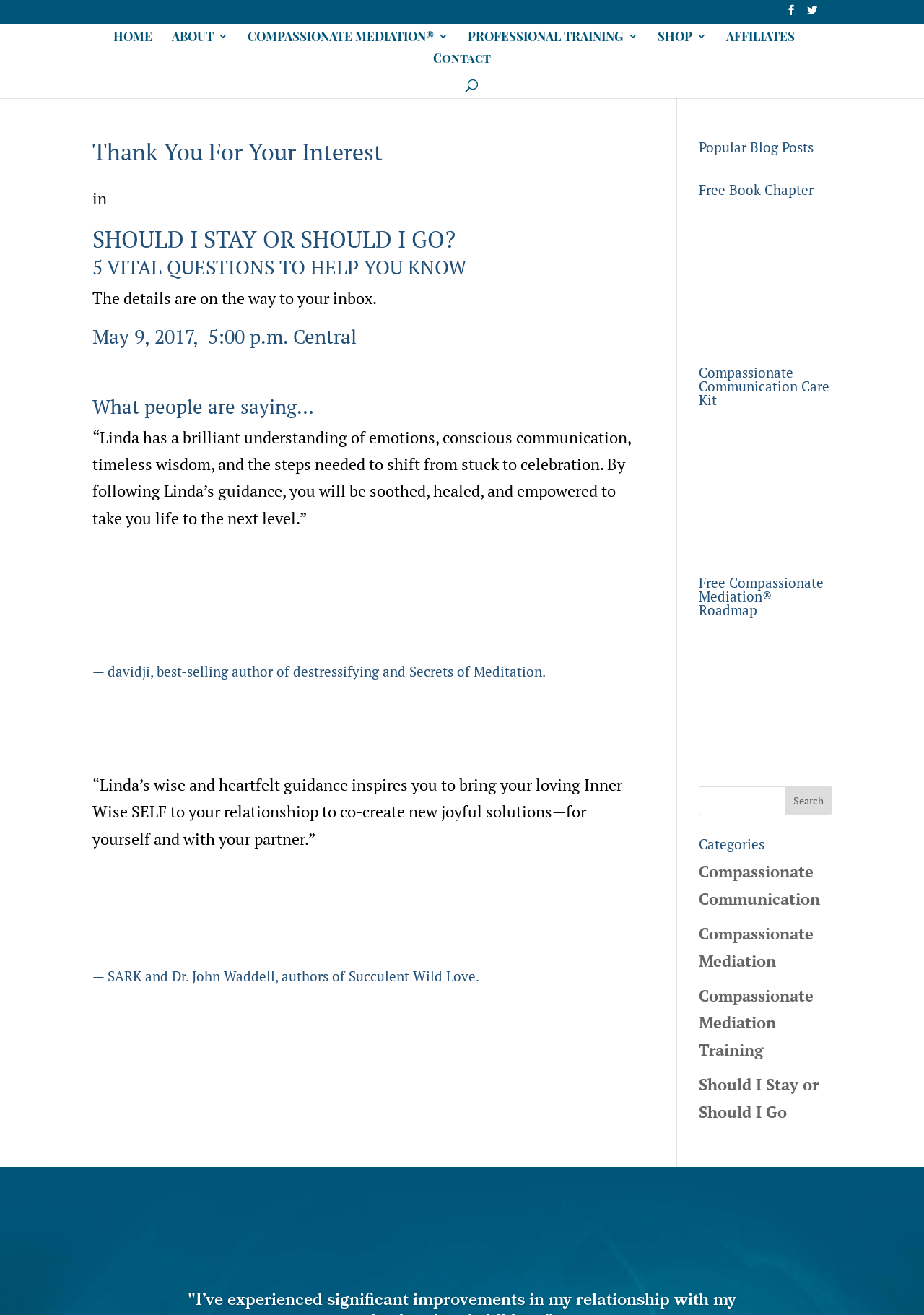Please find the bounding box coordinates of the section that needs to be clicked to achieve this instruction: "View the Popular Blog Posts".

[0.756, 0.106, 0.9, 0.122]